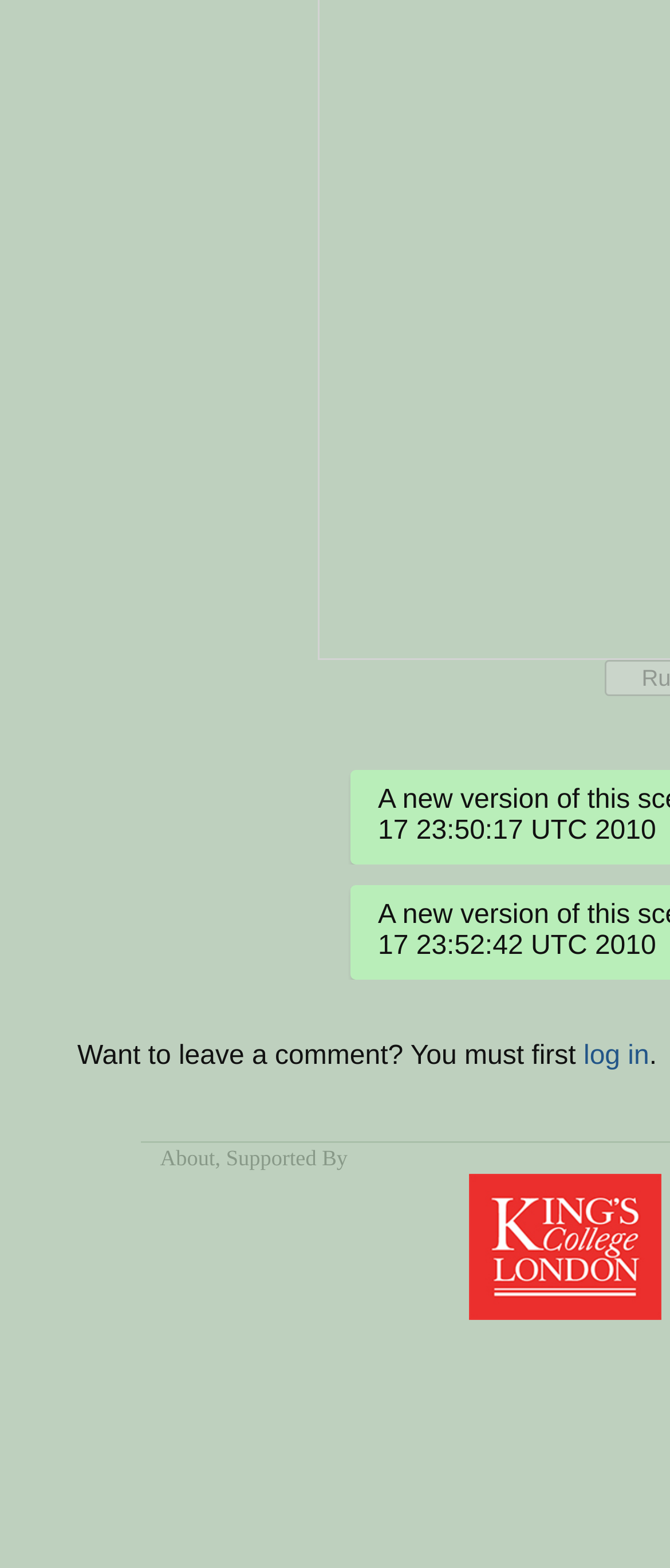What is the relationship between the text 'Supported By' and 'King's College London'?
Using the details shown in the screenshot, provide a comprehensive answer to the question.

The webpage has a static text 'Supported By' followed by a link 'King's College London', indicating that King's College London is the entity being supported.